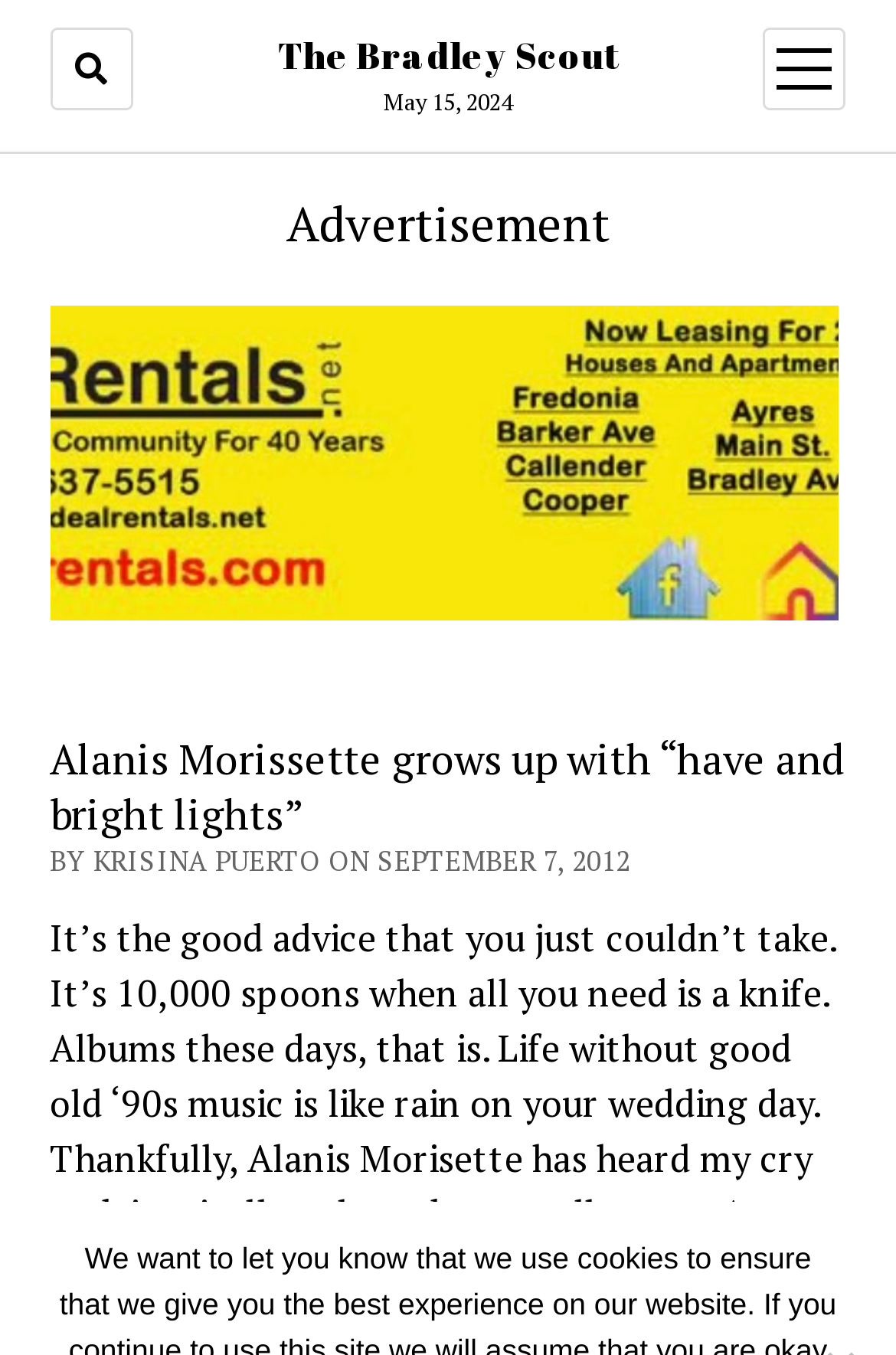Locate the bounding box coordinates for the element described below: "The Bradley Scout". The coordinates must be four float values between 0 and 1, formatted as [left, top, right, bottom].

[0.31, 0.022, 0.69, 0.059]